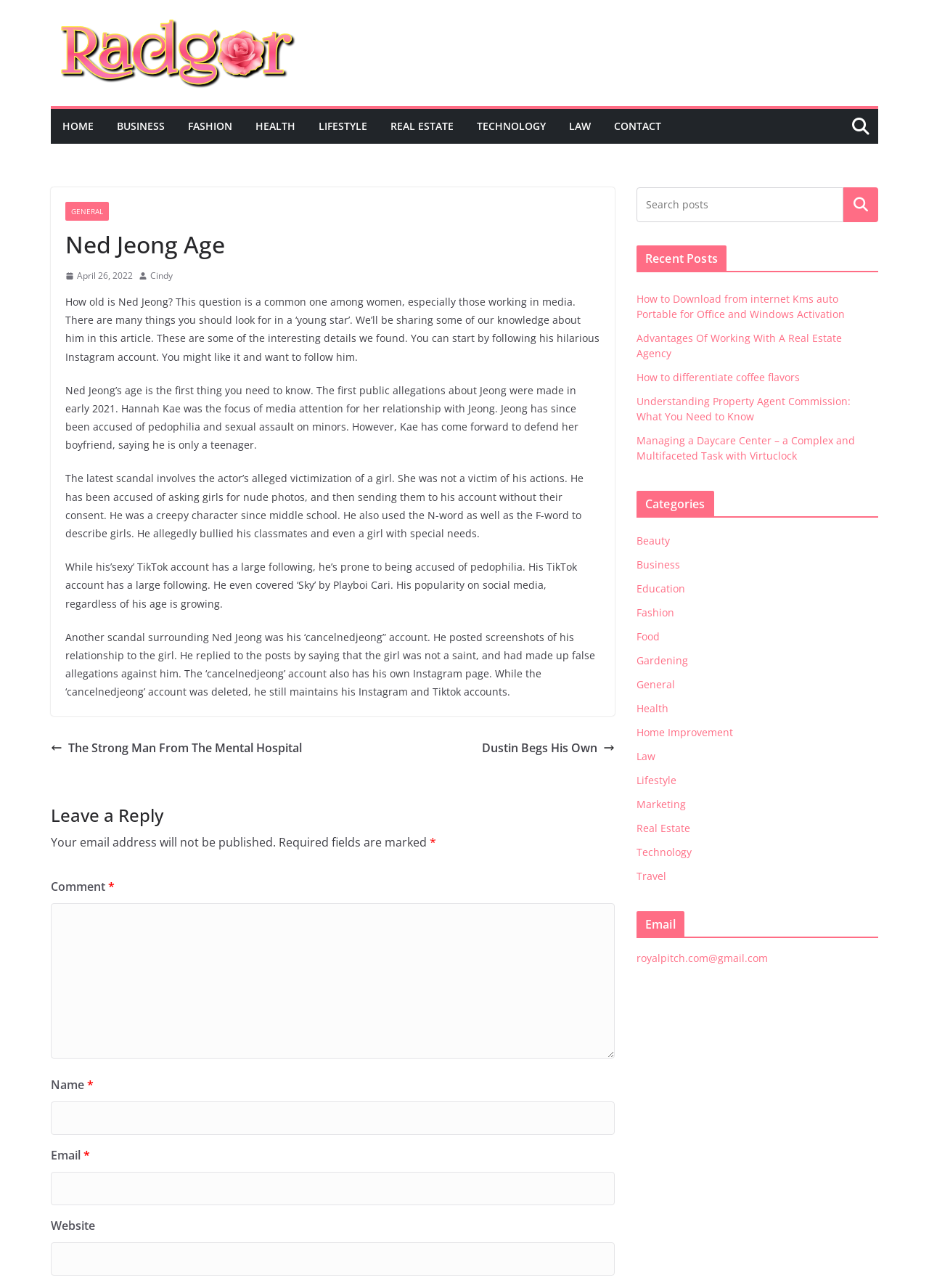What is the topic of the latest article?
Refer to the screenshot and answer in one word or phrase.

Ned Jeong